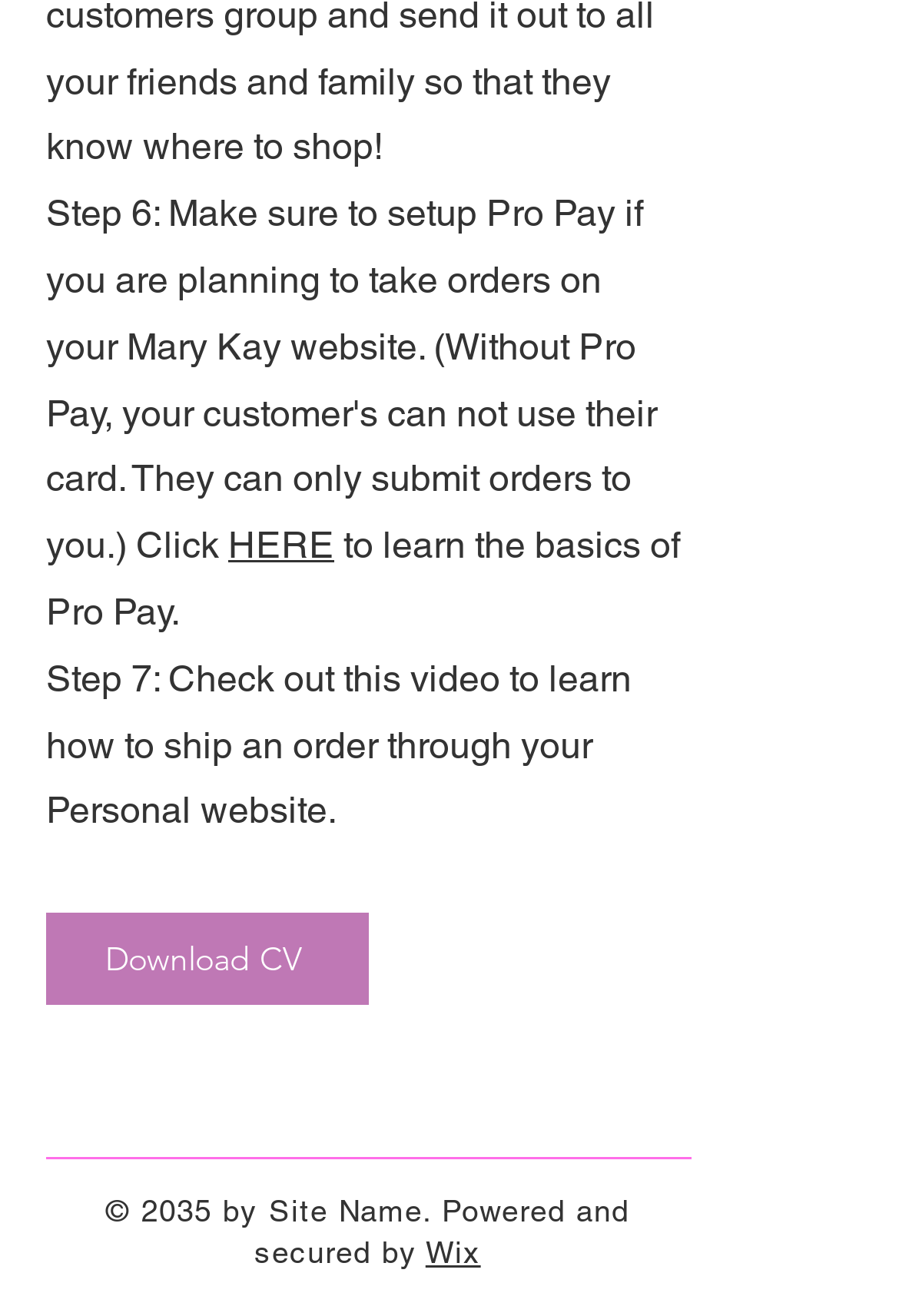Locate the bounding box of the UI element described in the following text: "Download CV".

[0.051, 0.694, 0.41, 0.764]